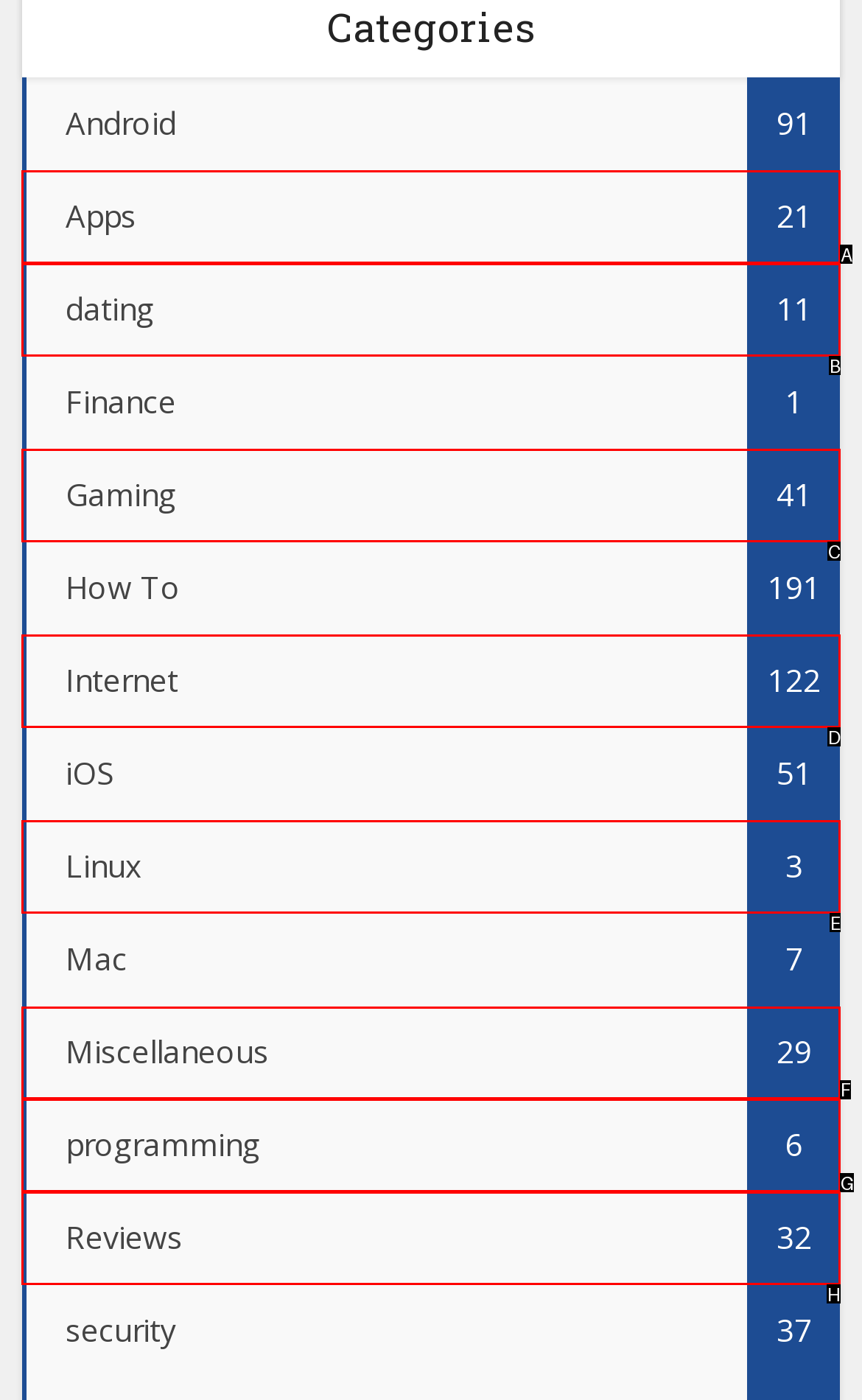Which lettered option should I select to achieve the task: Check out the Miscellaneous section according to the highlighted elements in the screenshot?

F